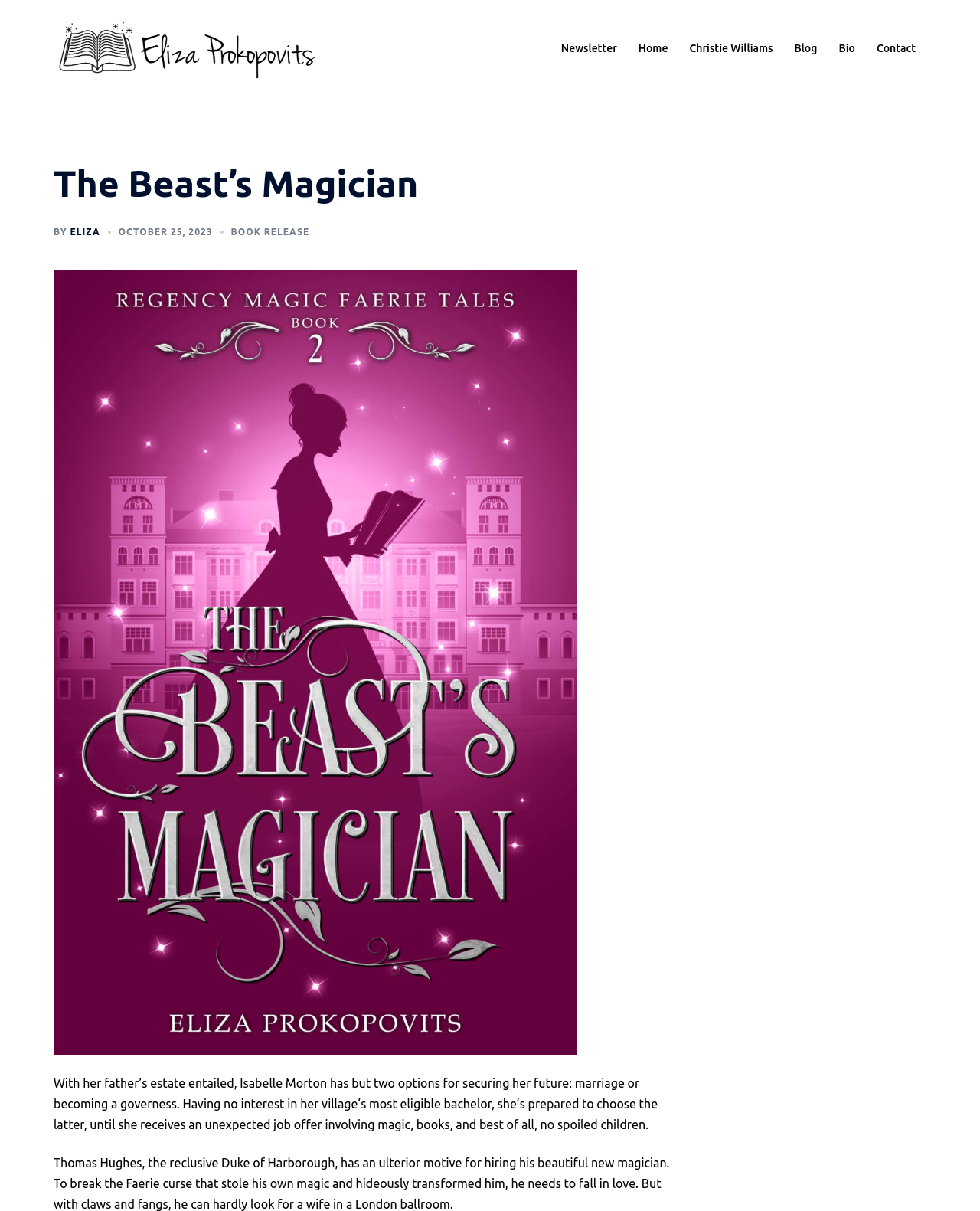Provide a short answer using a single word or phrase for the following question: 
What is the topic of the book?

magic and books